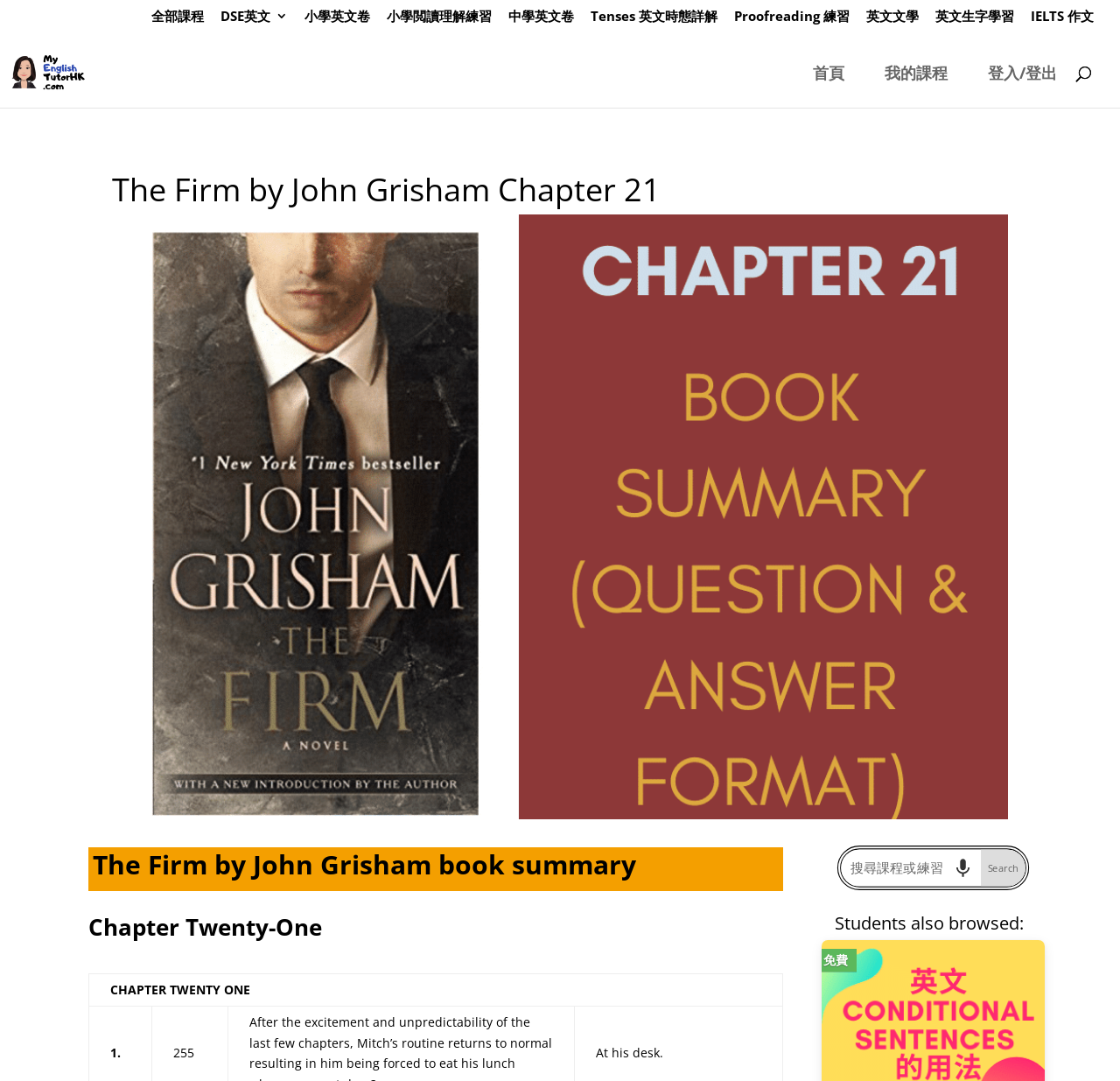Respond with a single word or short phrase to the following question: 
How many search boxes are there on the page?

2